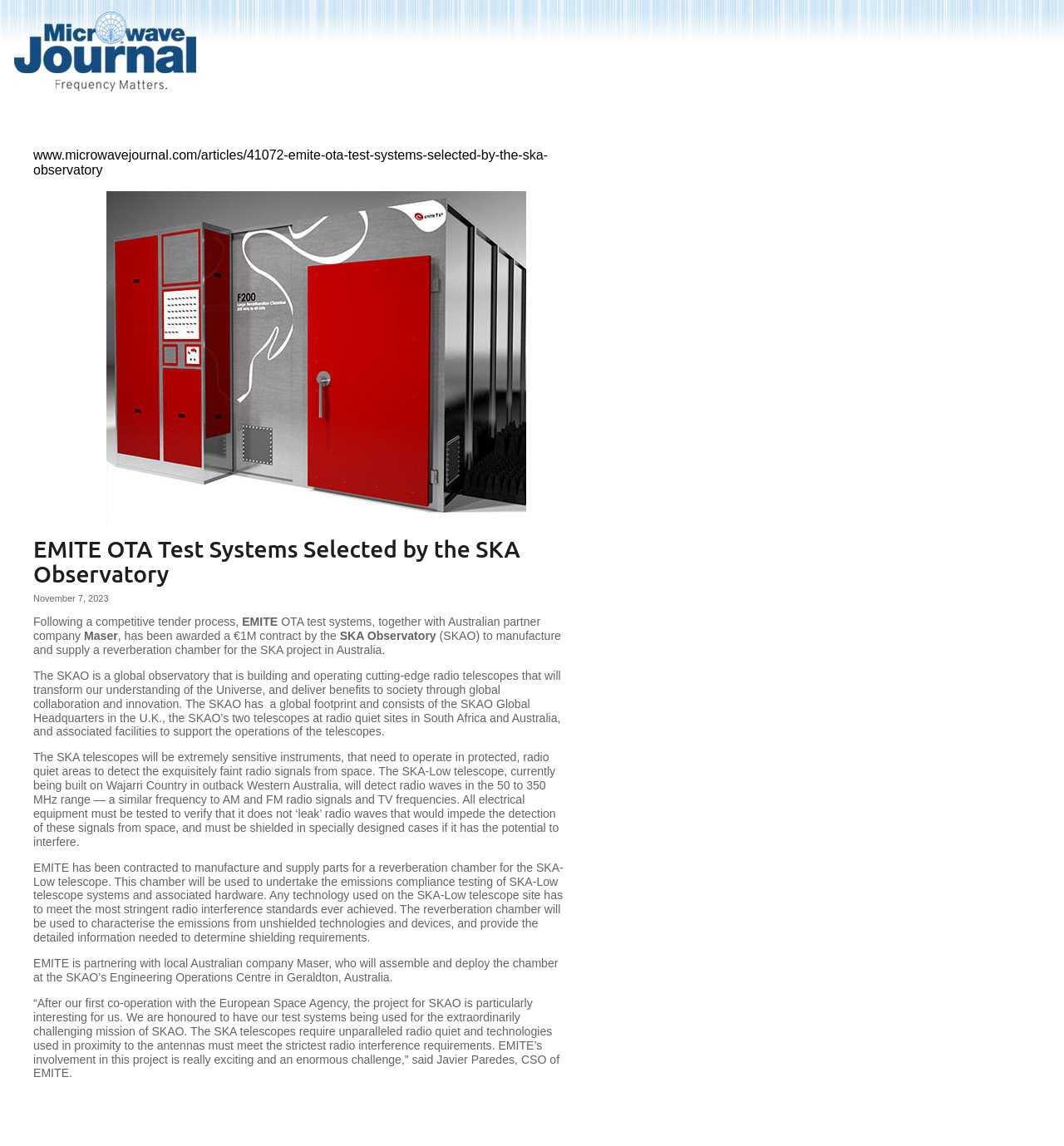Please determine the headline of the webpage and provide its content.

EMITE OTA Test Systems Selected by the SKA Observatory